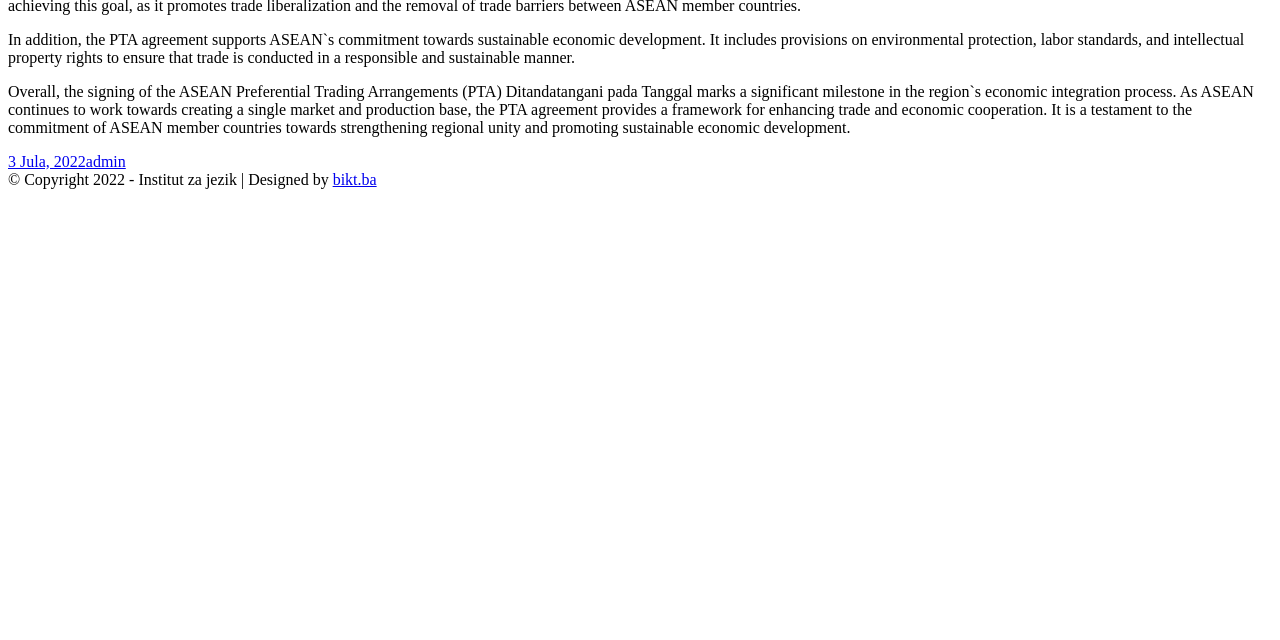Find the coordinates for the bounding box of the element with this description: "3 Jula, 2022".

[0.006, 0.238, 0.067, 0.265]